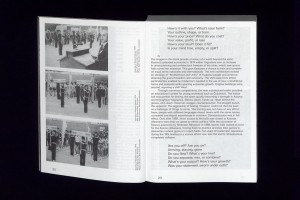What is the purpose of the text on the right page?
Please answer the question as detailed as possible.

The caption suggests that the text on the right page appears to be a transcription or dialogue related to the images, implying that its purpose is to provide context or explanation for the depicted scenes.